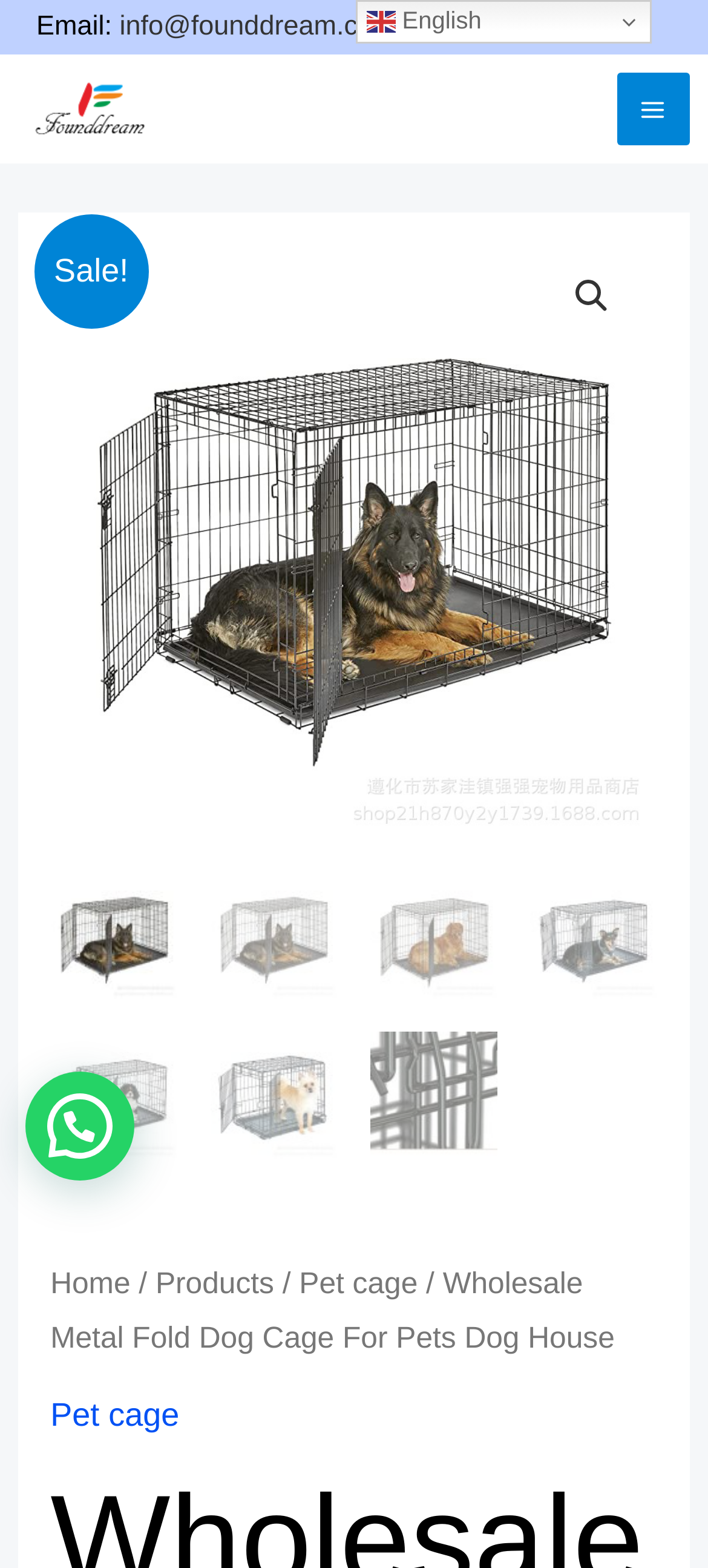Identify the primary heading of the webpage and provide its text.

Wholesale Metal Fold Dog Cage For Pets Dog House